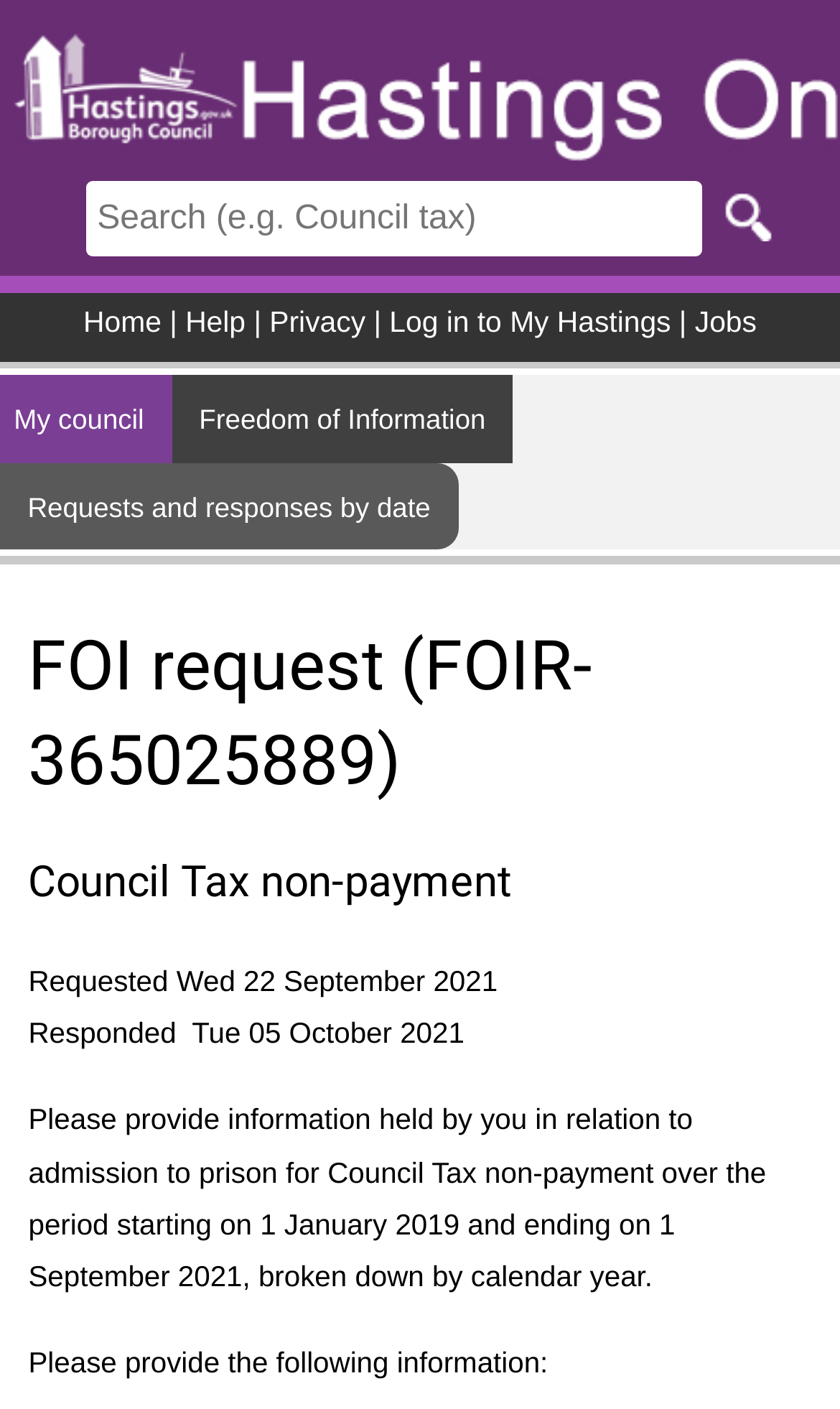Respond to the following question using a concise word or phrase: 
How many links are in the page header?

5